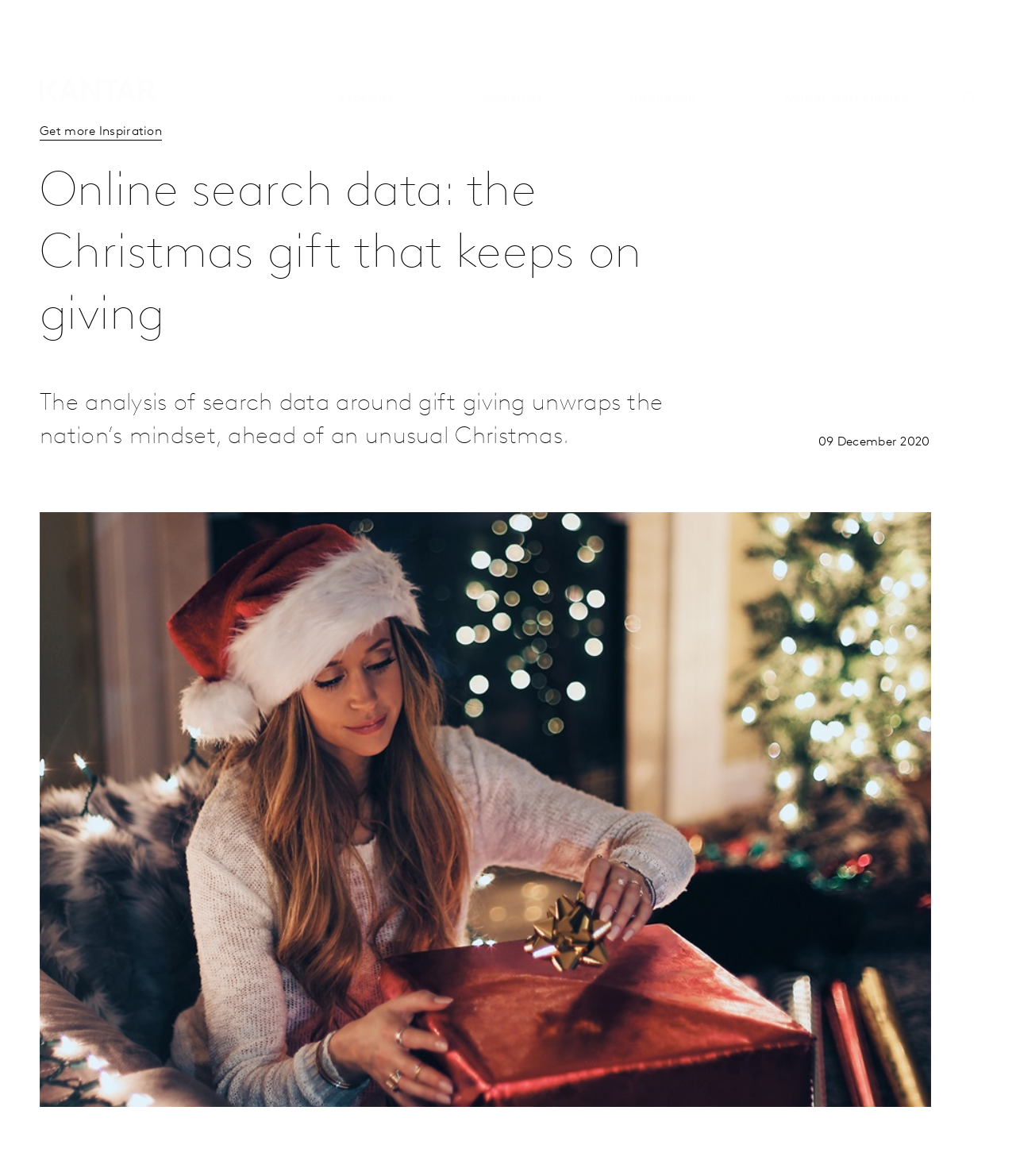Please determine the bounding box coordinates for the UI element described here. Use the format (top-left x, top-left y, bottom-right x, bottom-right y) with values bounded between 0 and 1: Get more Inspiration

[0.039, 0.107, 0.159, 0.12]